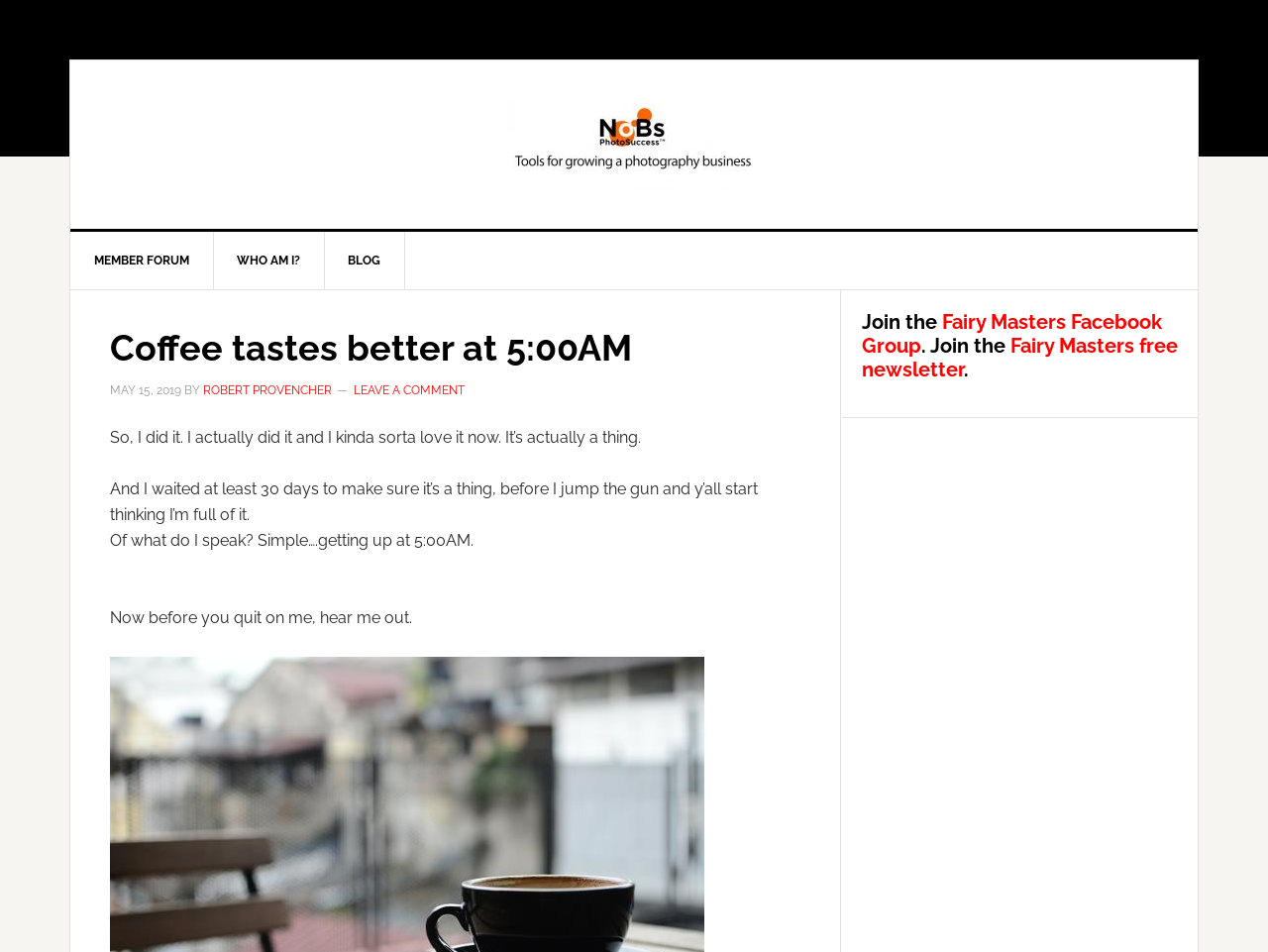Pinpoint the bounding box coordinates of the area that should be clicked to complete the following instruction: "Read more about 'What I know about your life'". The coordinates must be given as four float numbers between 0 and 1, i.e., [left, top, right, bottom].

None